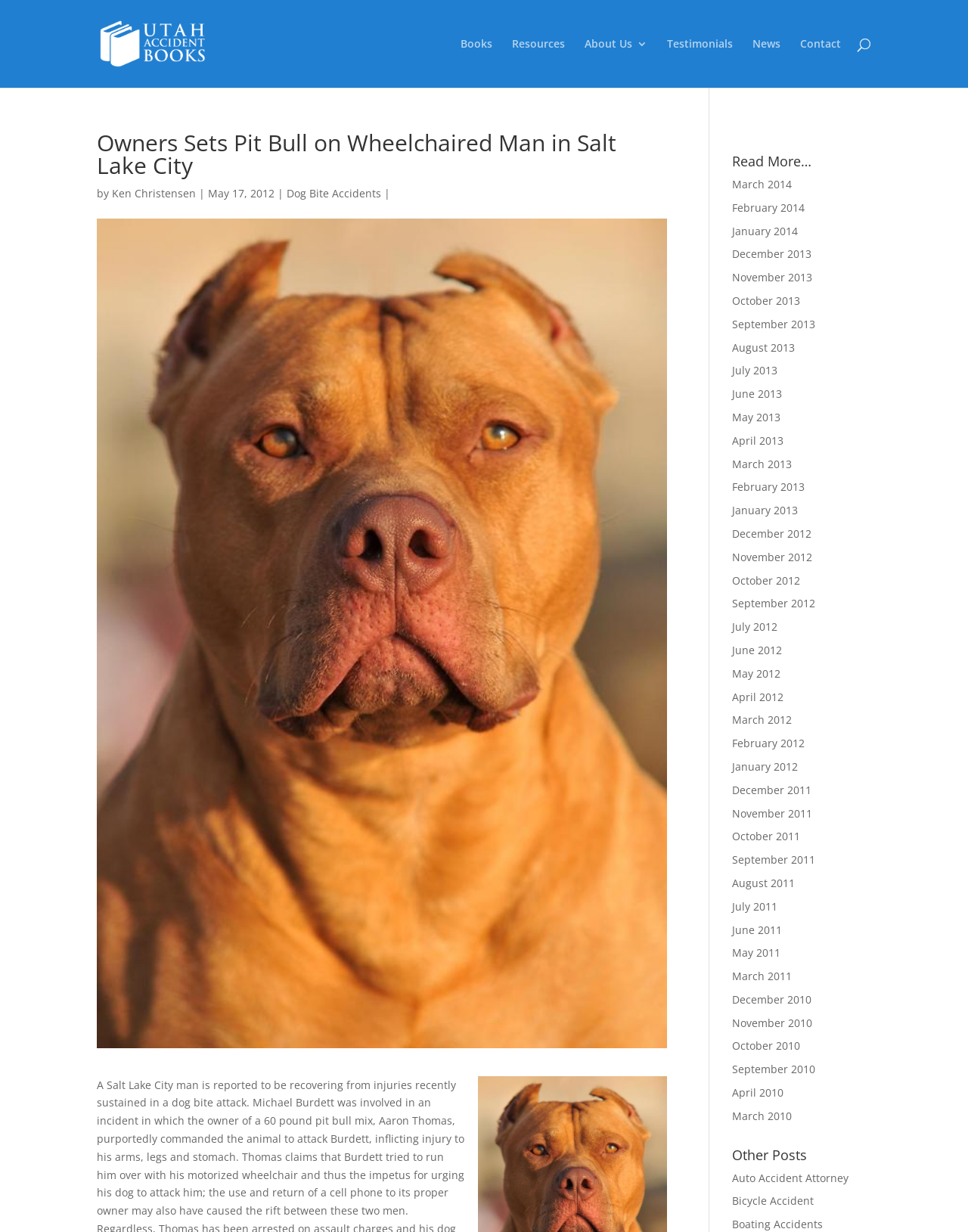Present a detailed account of what is displayed on the webpage.

This webpage appears to be a news article or blog post about a dog bite incident in Salt Lake City. At the top of the page, there is a navigation menu with links to various sections of the website, including "Books", "Resources", "About Us", "Testimonials", "News", and "Contact". 

Below the navigation menu, there is a search bar that spans across the top of the page. 

The main content of the page is a news article with a heading that reads "Owners Sets Pit Bull on Wheelchaired Man in Salt Lake City". The article is attributed to "Ken Christensen" and is dated "May 17, 2012". There is also a link to "Dog Bite Accidents" below the author's name. 

To the left of the article, there is a large image related to the story. 

On the right side of the page, there is a section with links to archived news articles, organized by month and year, from 2010 to 2014. 

Further down the page, there is a heading that reads "Other Posts" followed by links to related articles, including "Auto Accident Attorney", "Bicycle Accident", and "Boating Accidents".